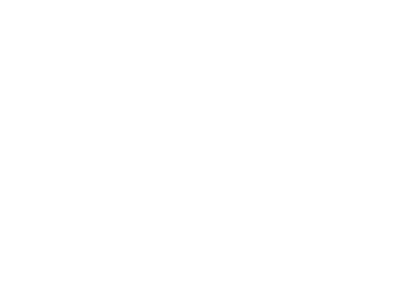Which company produces the drilling rig?
Observe the image and answer the question with a one-word or short phrase response.

TYSIM